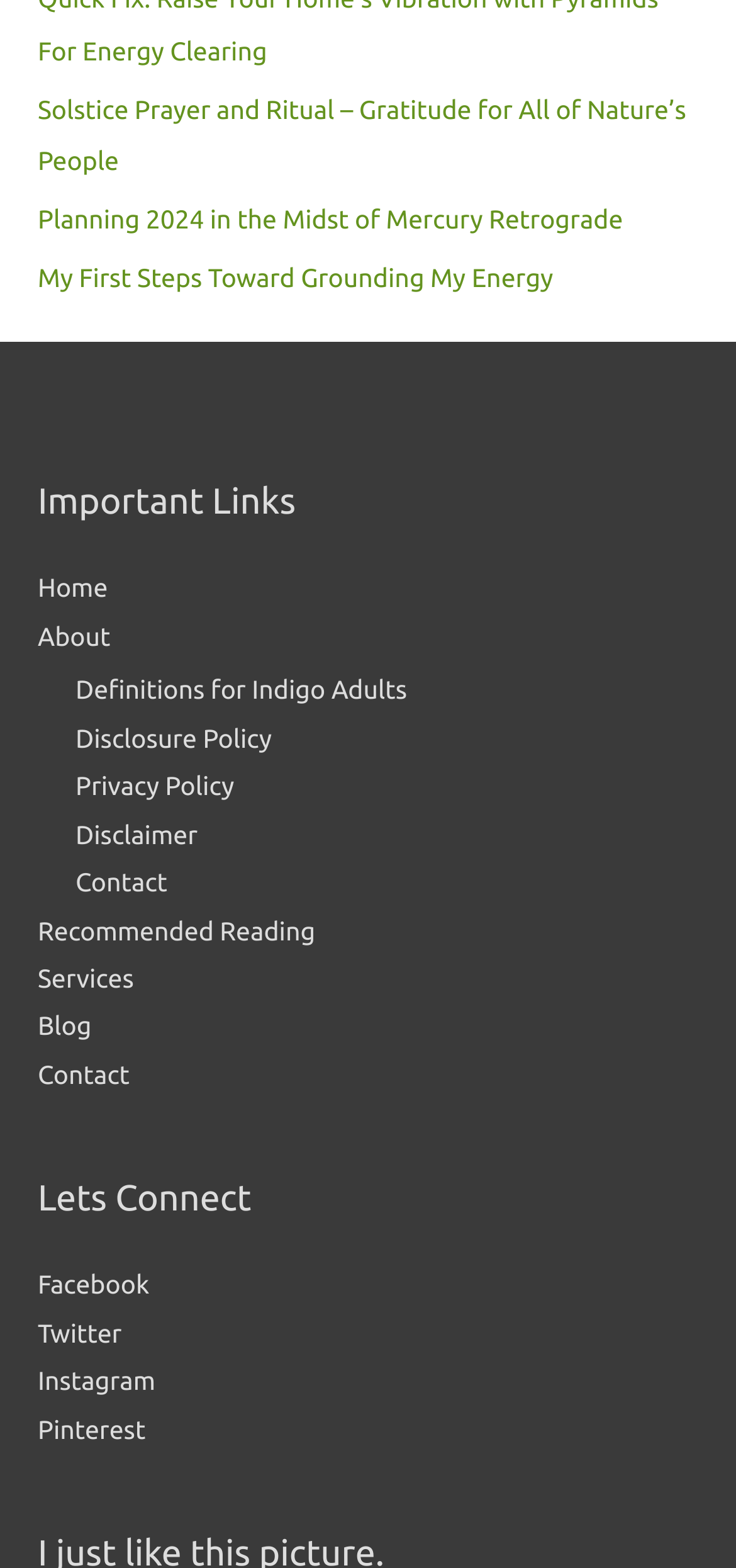Locate the bounding box coordinates of the segment that needs to be clicked to meet this instruction: "Check the Disclaimer".

[0.103, 0.522, 0.268, 0.542]